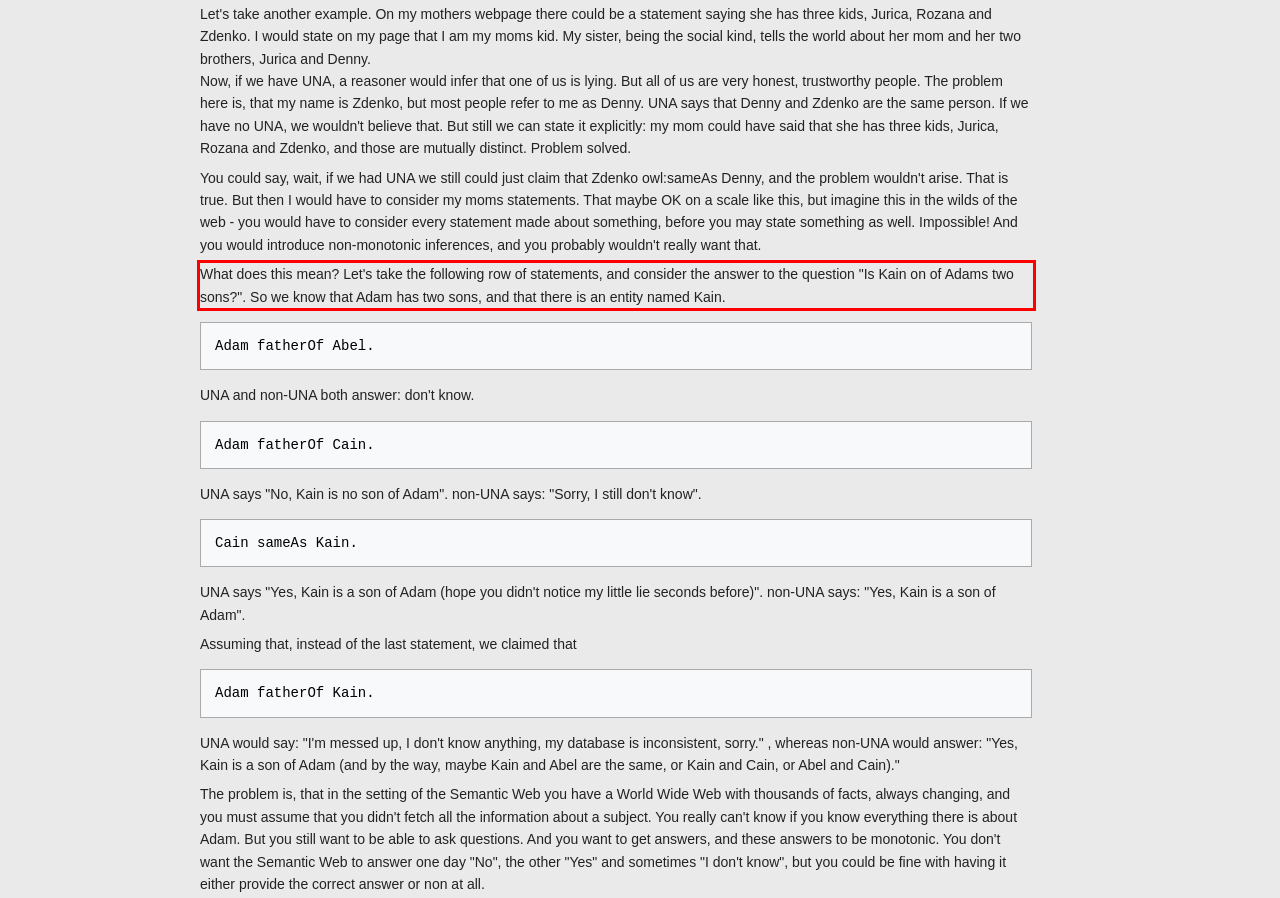Given a screenshot of a webpage with a red bounding box, extract the text content from the UI element inside the red bounding box.

What does this mean? Let's take the following row of statements, and consider the answer to the question "Is Kain on of Adams two sons?". So we know that Adam has two sons, and that there is an entity named Kain.